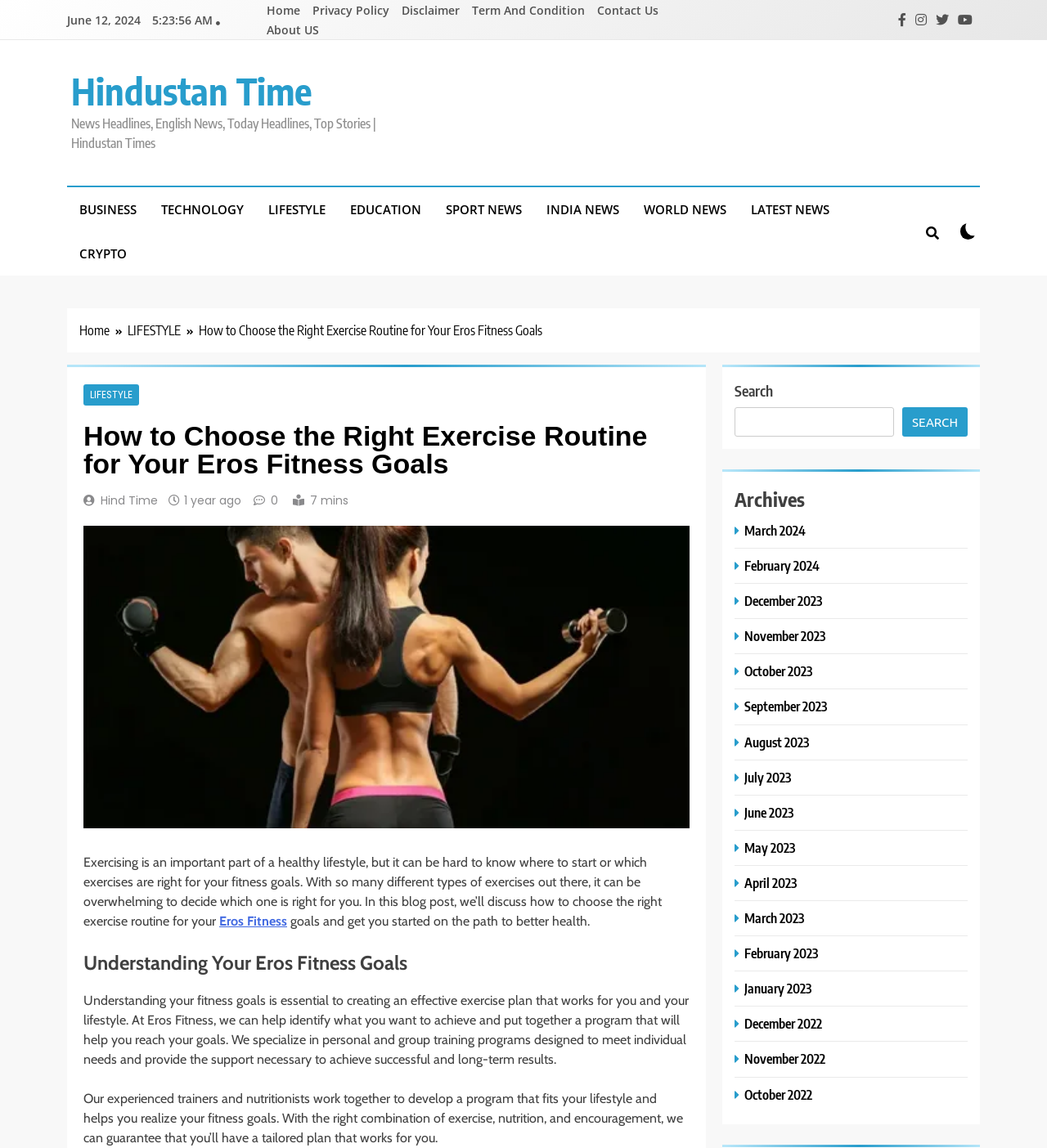Determine the bounding box coordinates of the clickable element to complete this instruction: "View the 'Archives'". Provide the coordinates in the format of four float numbers between 0 and 1, [left, top, right, bottom].

[0.702, 0.422, 0.924, 0.447]